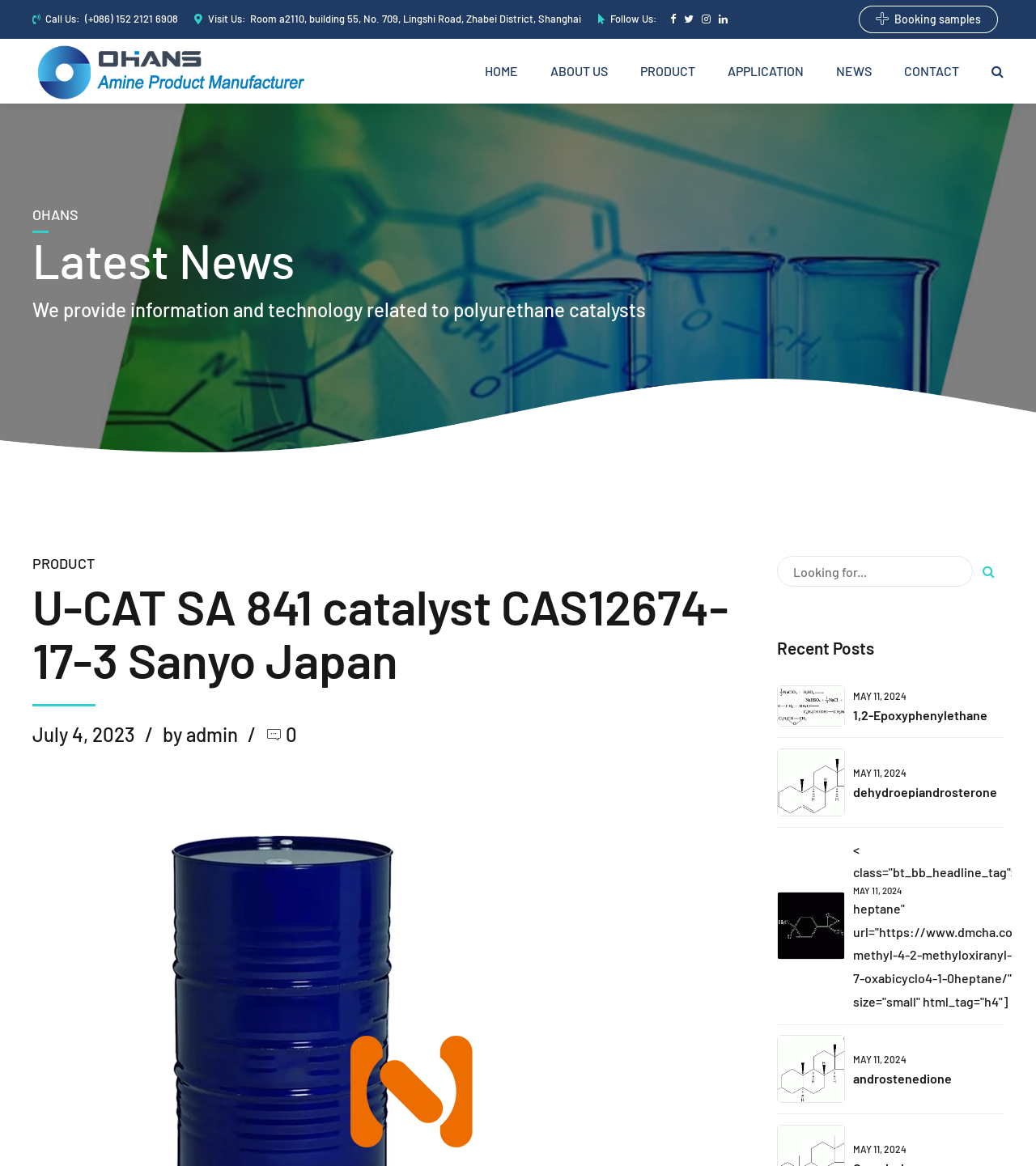Determine the bounding box coordinates of the region to click in order to accomplish the following instruction: "Search for products". Provide the coordinates as four float numbers between 0 and 1, specifically [left, top, right, bottom].

[0.75, 0.477, 0.939, 0.503]